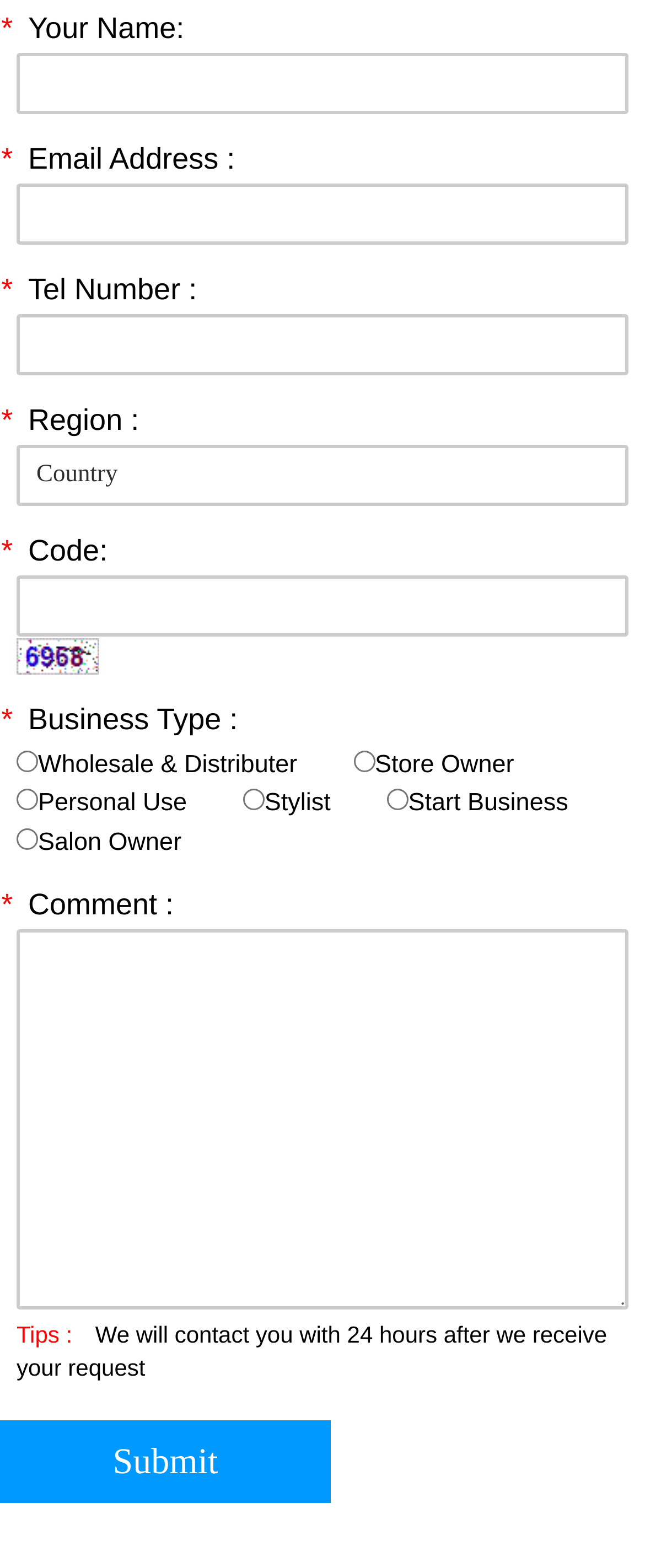Please determine the bounding box coordinates of the area that needs to be clicked to complete this task: 'Select your region'. The coordinates must be four float numbers between 0 and 1, formatted as [left, top, right, bottom].

[0.026, 0.284, 0.974, 0.323]